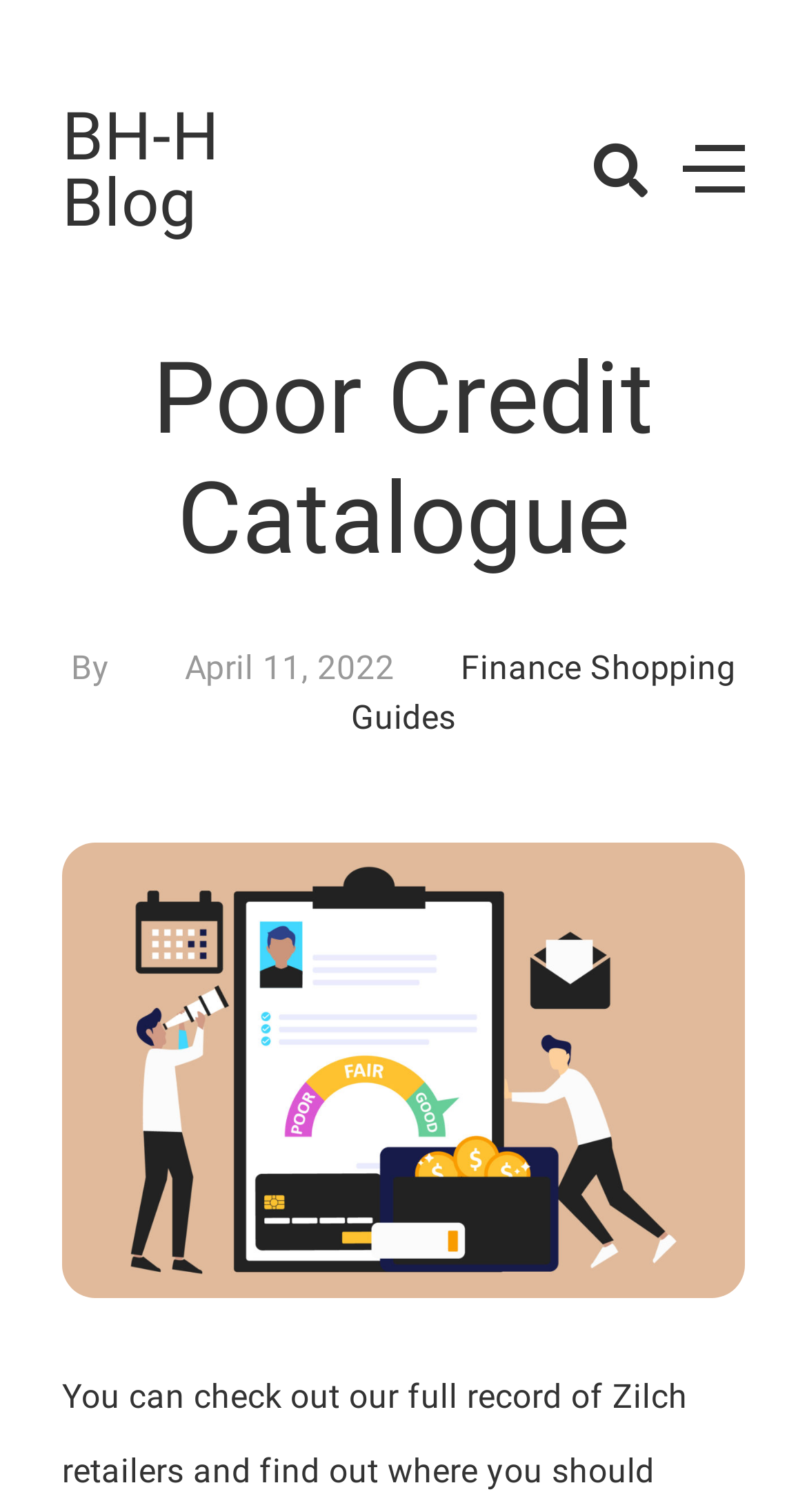Answer the question briefly using a single word or phrase: 
When was the article published?

April 11, 2022